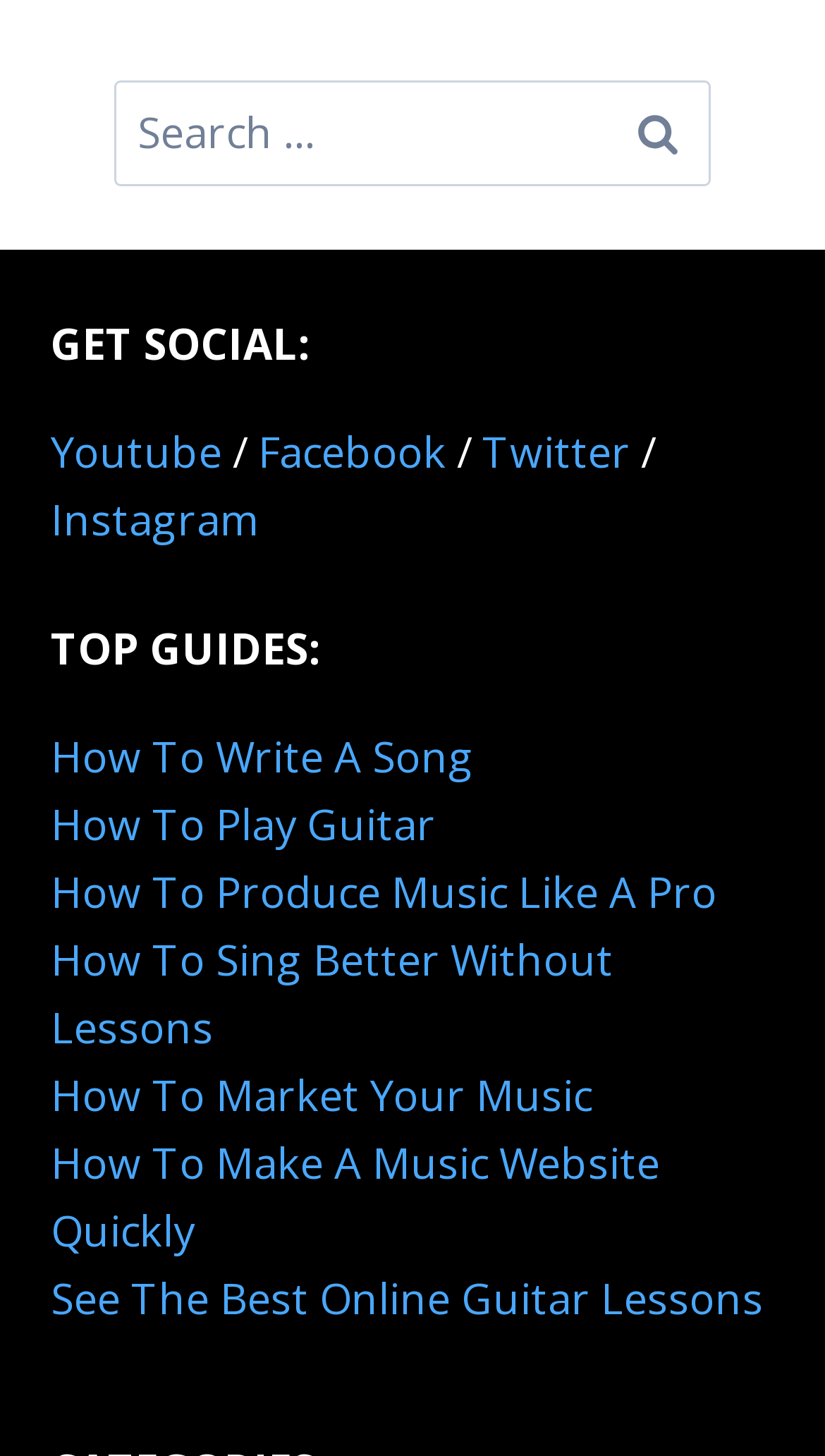What is the topic of the first guide?
Based on the screenshot, give a detailed explanation to answer the question.

I looked at the section labeled 'TOP GUIDES:' and found the first guide listed, which is 'How To Write A Song'.